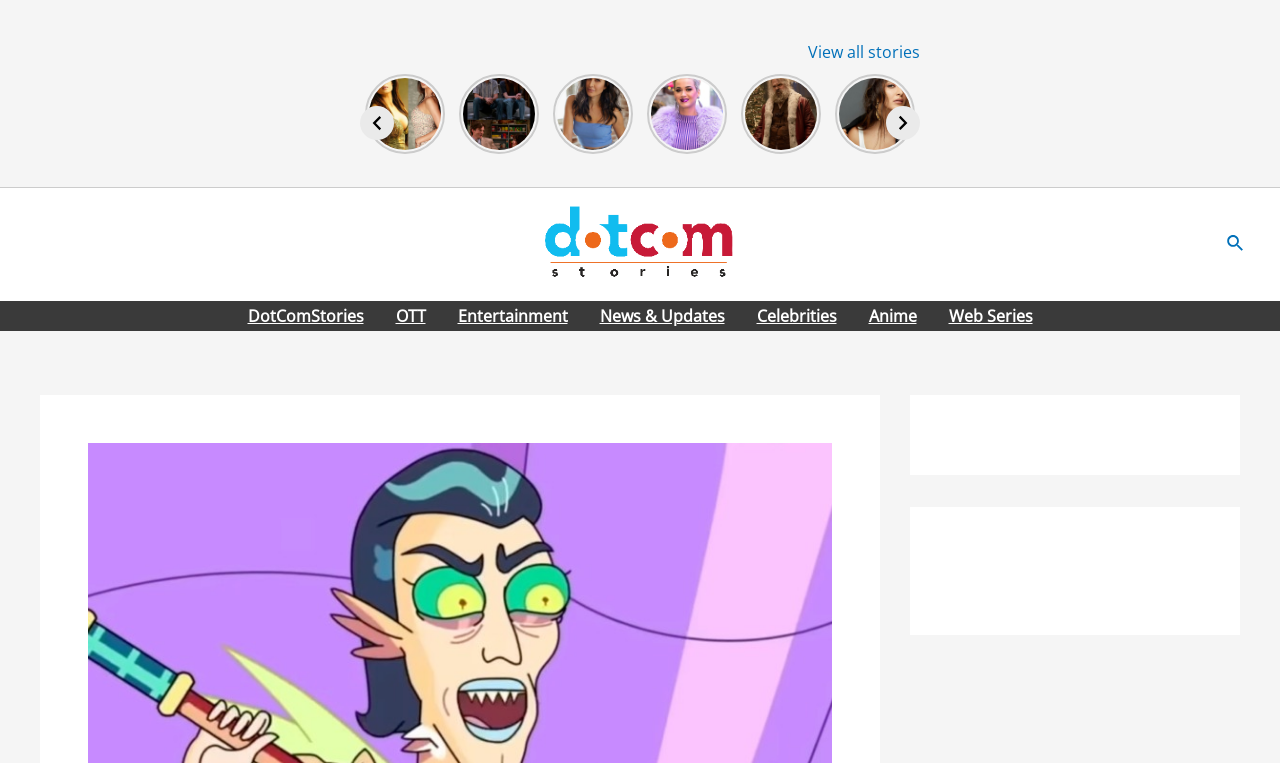Locate the bounding box coordinates of the element you need to click to accomplish the task described by this instruction: "View all stories".

[0.631, 0.054, 0.719, 0.083]